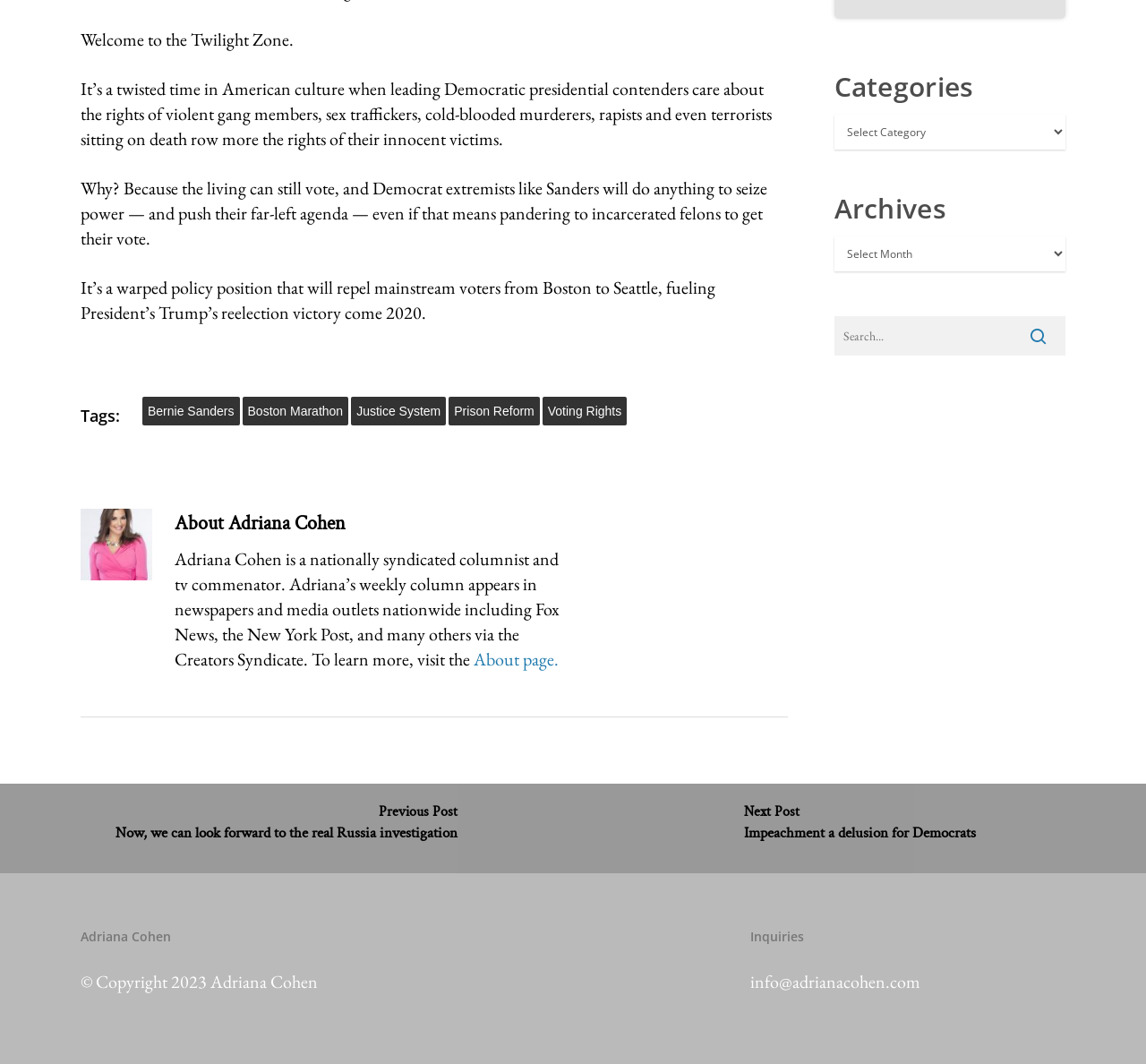Reply to the question below using a single word or brief phrase:
What is the topic of the article?

Prison Reform